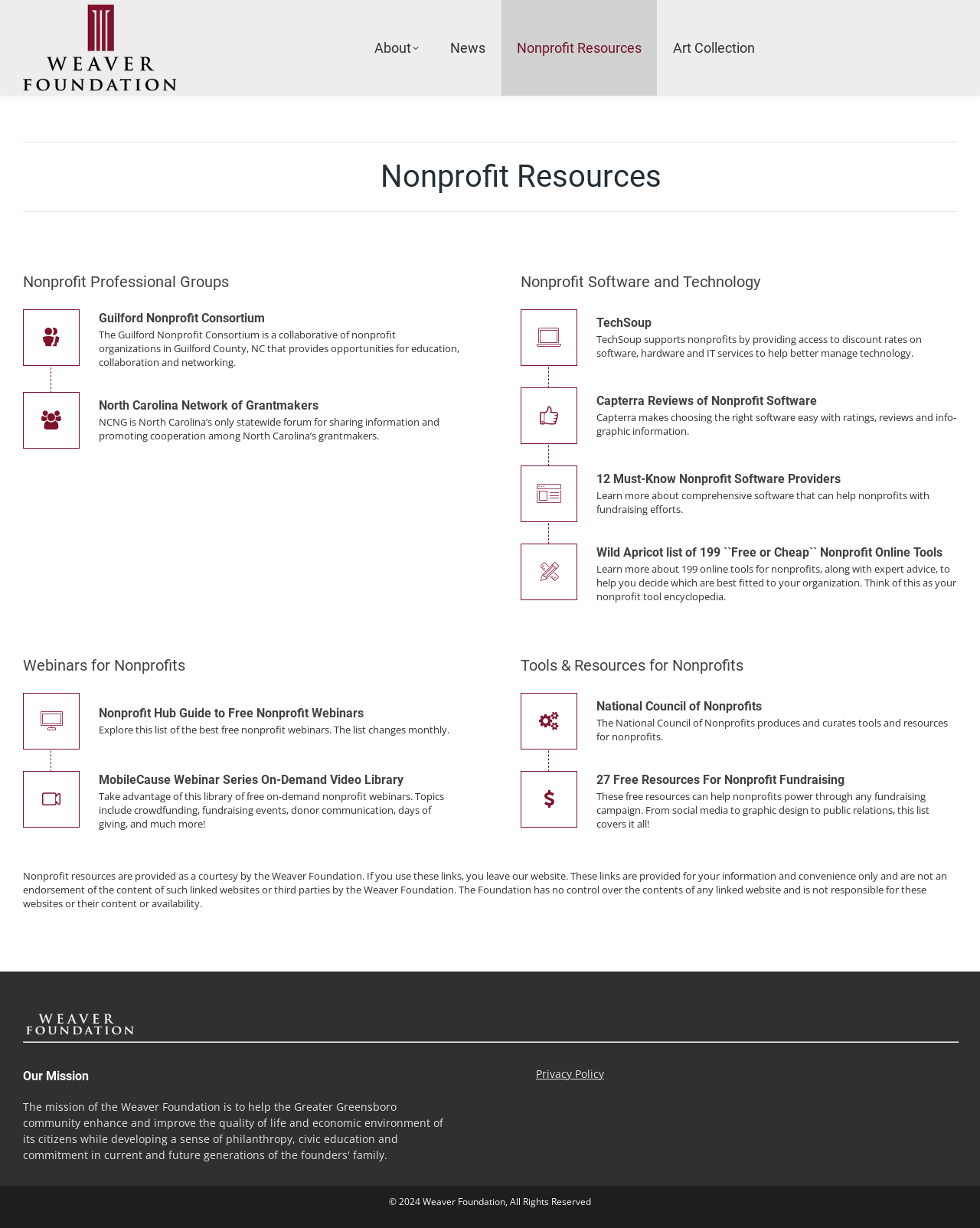Use a single word or phrase to answer the question: What is the name of the foundation providing nonprofit resources?

Weaver Foundation